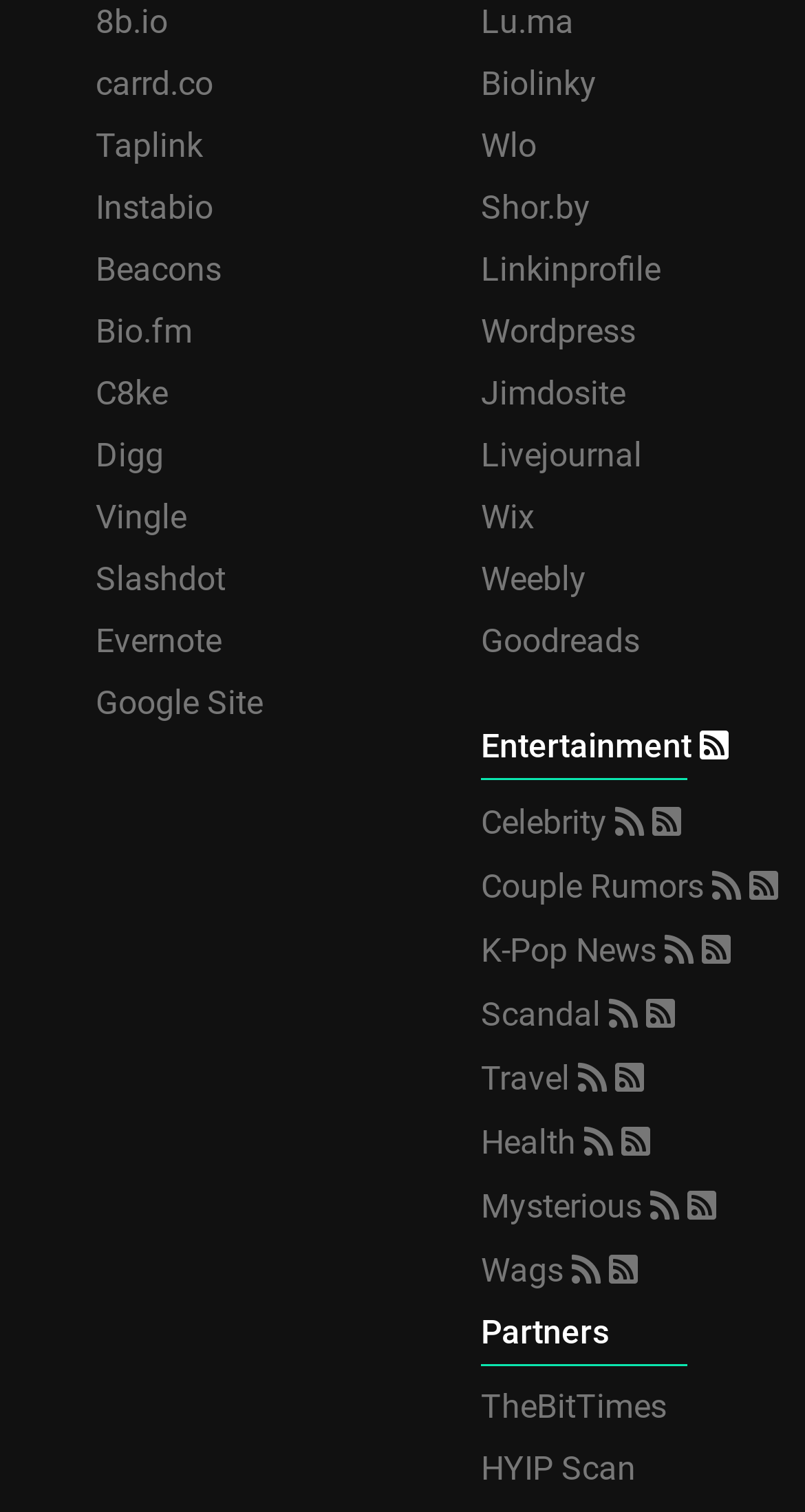Locate the bounding box coordinates of the segment that needs to be clicked to meet this instruction: "Visit TheFOXposts.Com on 8b.io".

[0.119, 0.001, 0.208, 0.027]